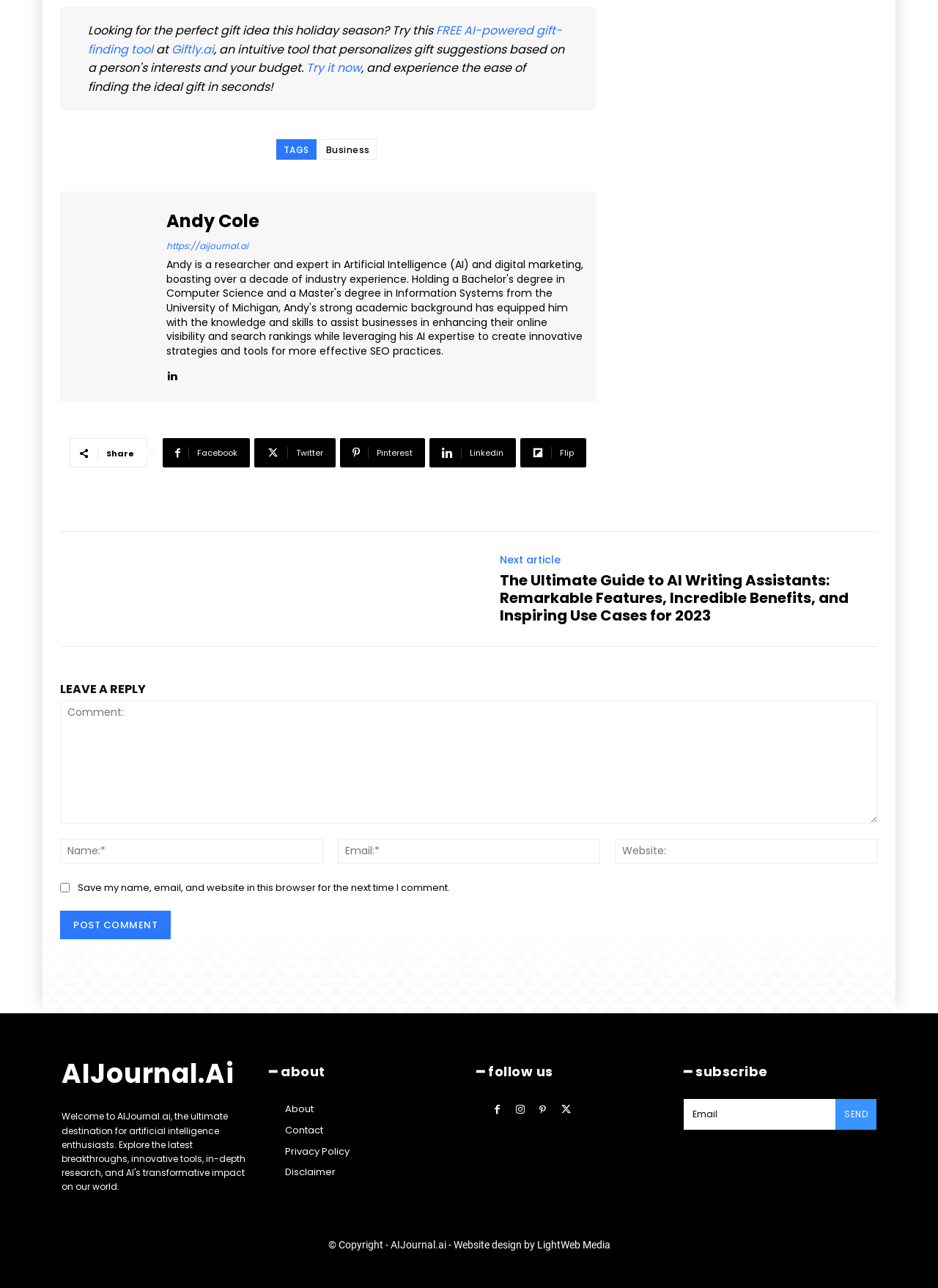Determine the bounding box coordinates of the clickable region to execute the instruction: "Visit the Giftly.ai website". The coordinates should be four float numbers between 0 and 1, denoted as [left, top, right, bottom].

[0.183, 0.032, 0.228, 0.045]